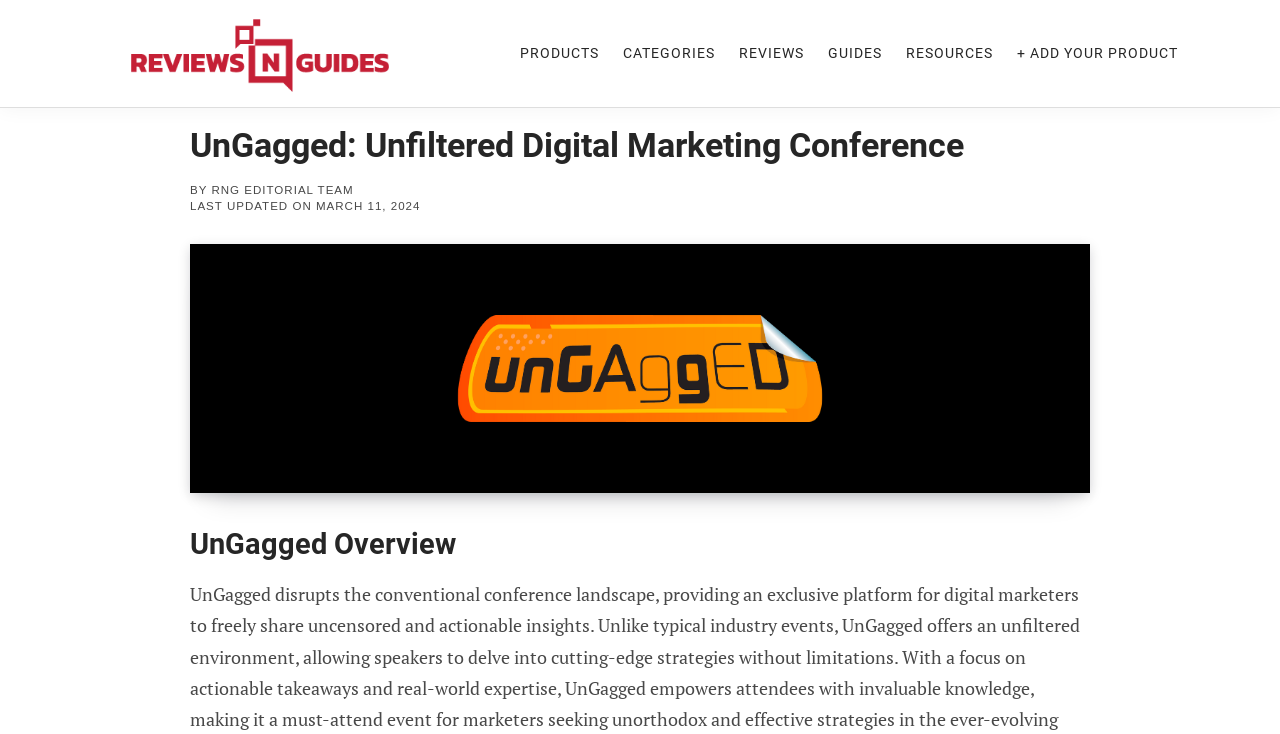What is the title of the section below the image?
Please ensure your answer is as detailed and informative as possible.

The title of the section below the image is 'UnGagged Overview', which is a heading located below the image of 'UnGagged'.